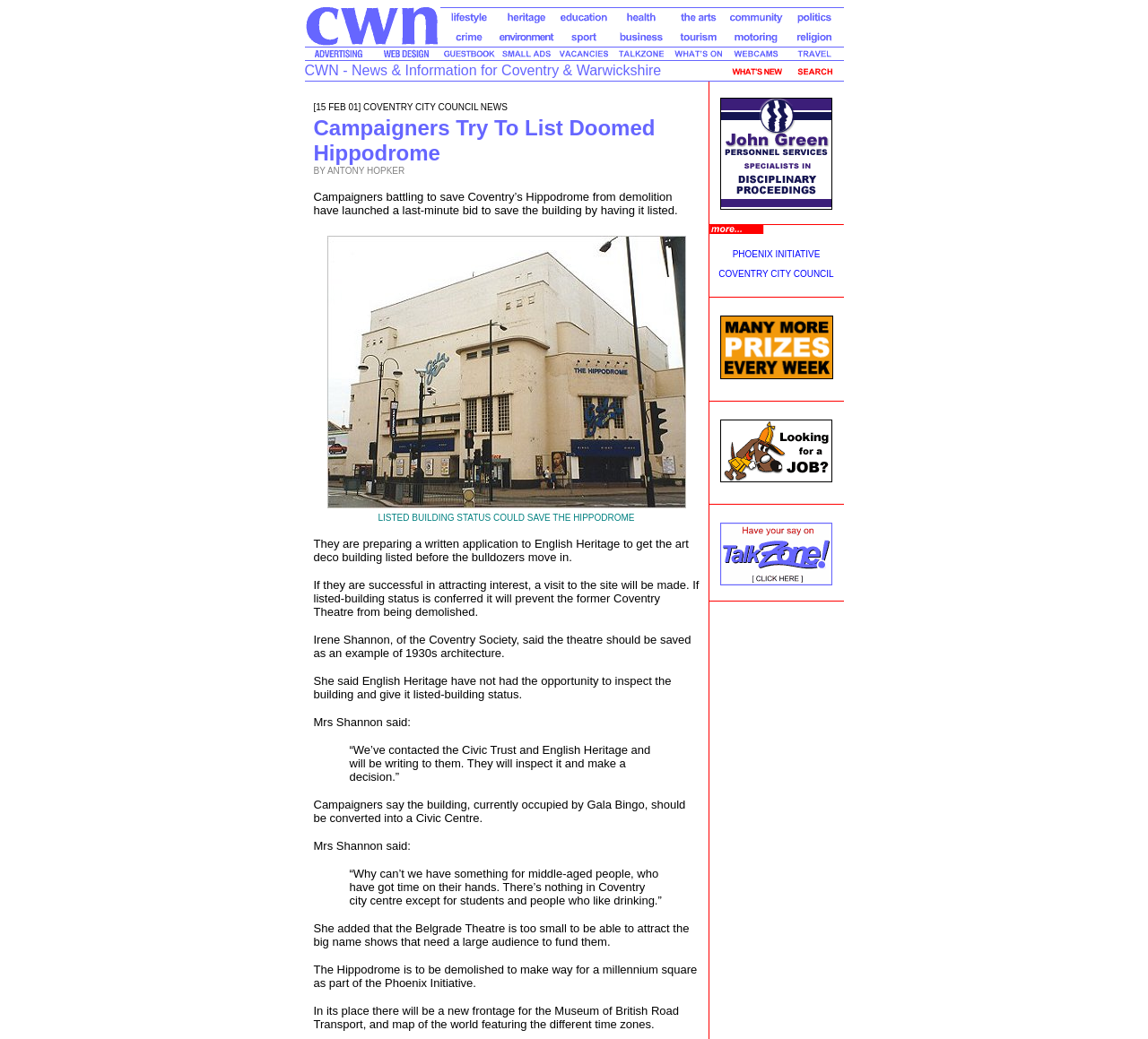Please indicate the bounding box coordinates for the clickable area to complete the following task: "Search CWN". The coordinates should be specified as four float numbers between 0 and 1, i.e., [left, top, right, bottom].

[0.685, 0.065, 0.735, 0.08]